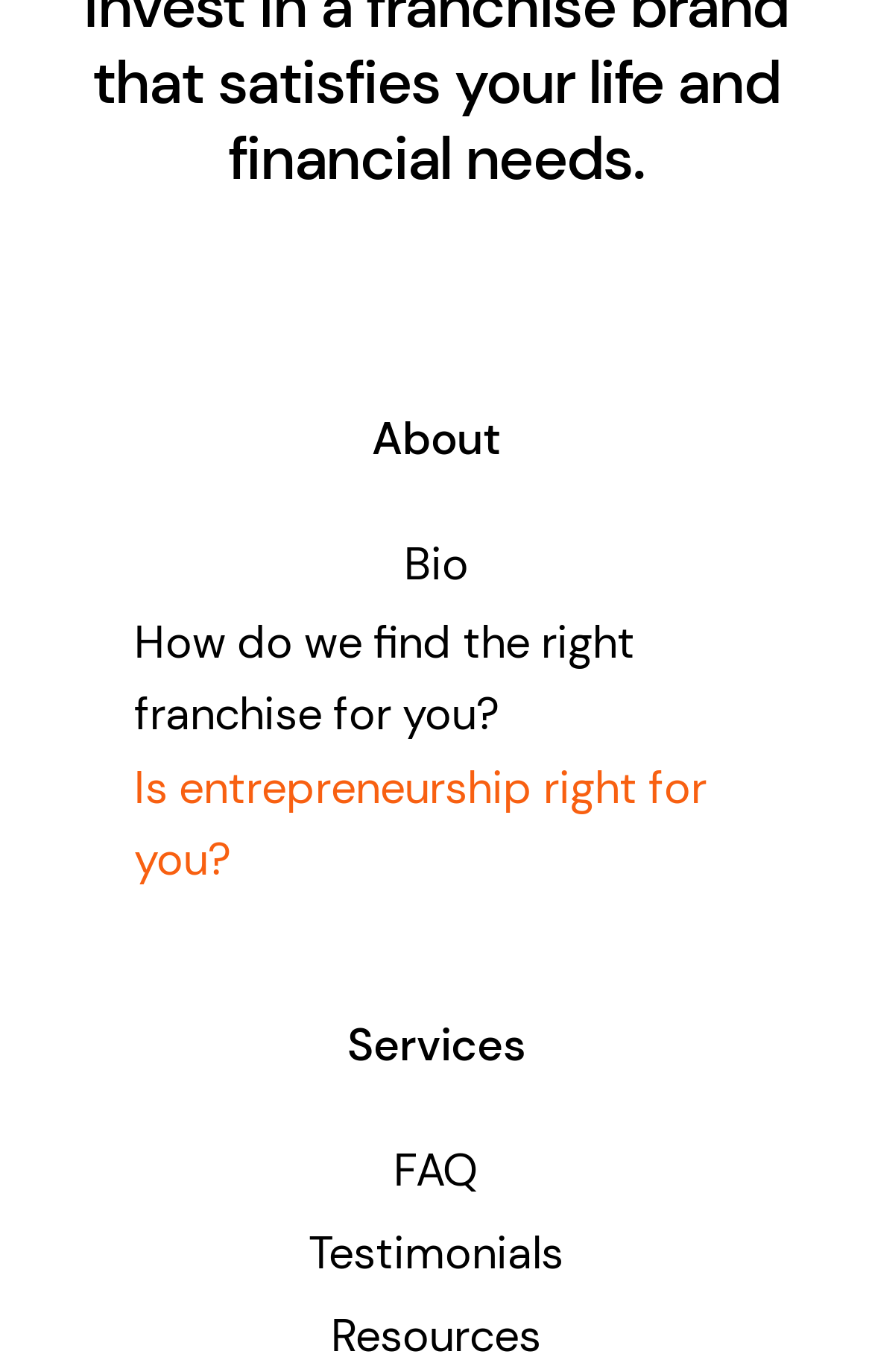How many headings are on the webpage?
Answer the question in as much detail as possible.

I identified two headings on the webpage: 'About' and 'Services'. These headings are prominent and separate different sections of the webpage.